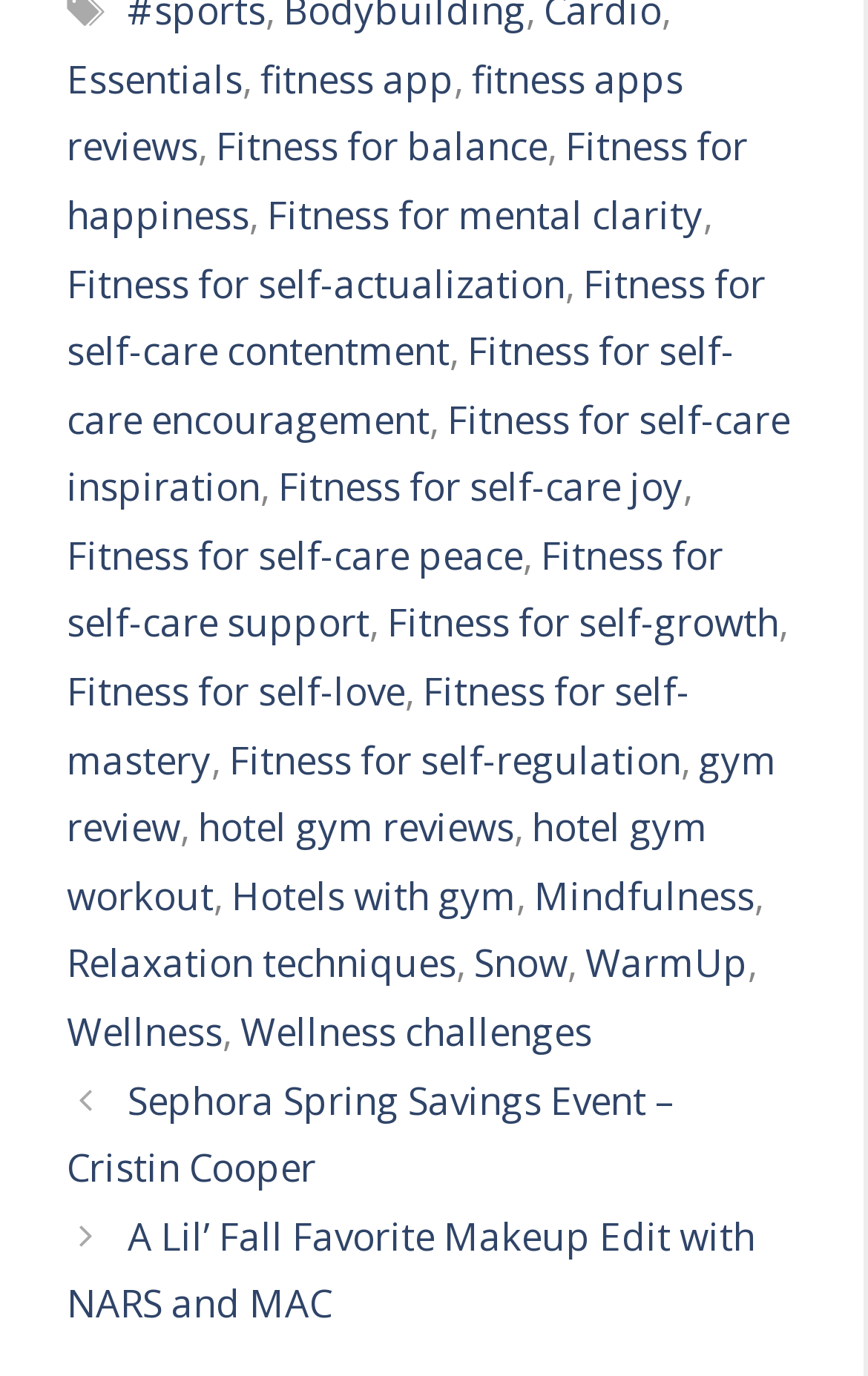Predict the bounding box coordinates of the area that should be clicked to accomplish the following instruction: "Visit the 'Fitness for balance' page". The bounding box coordinates should consist of four float numbers between 0 and 1, i.e., [left, top, right, bottom].

[0.249, 0.088, 0.631, 0.125]